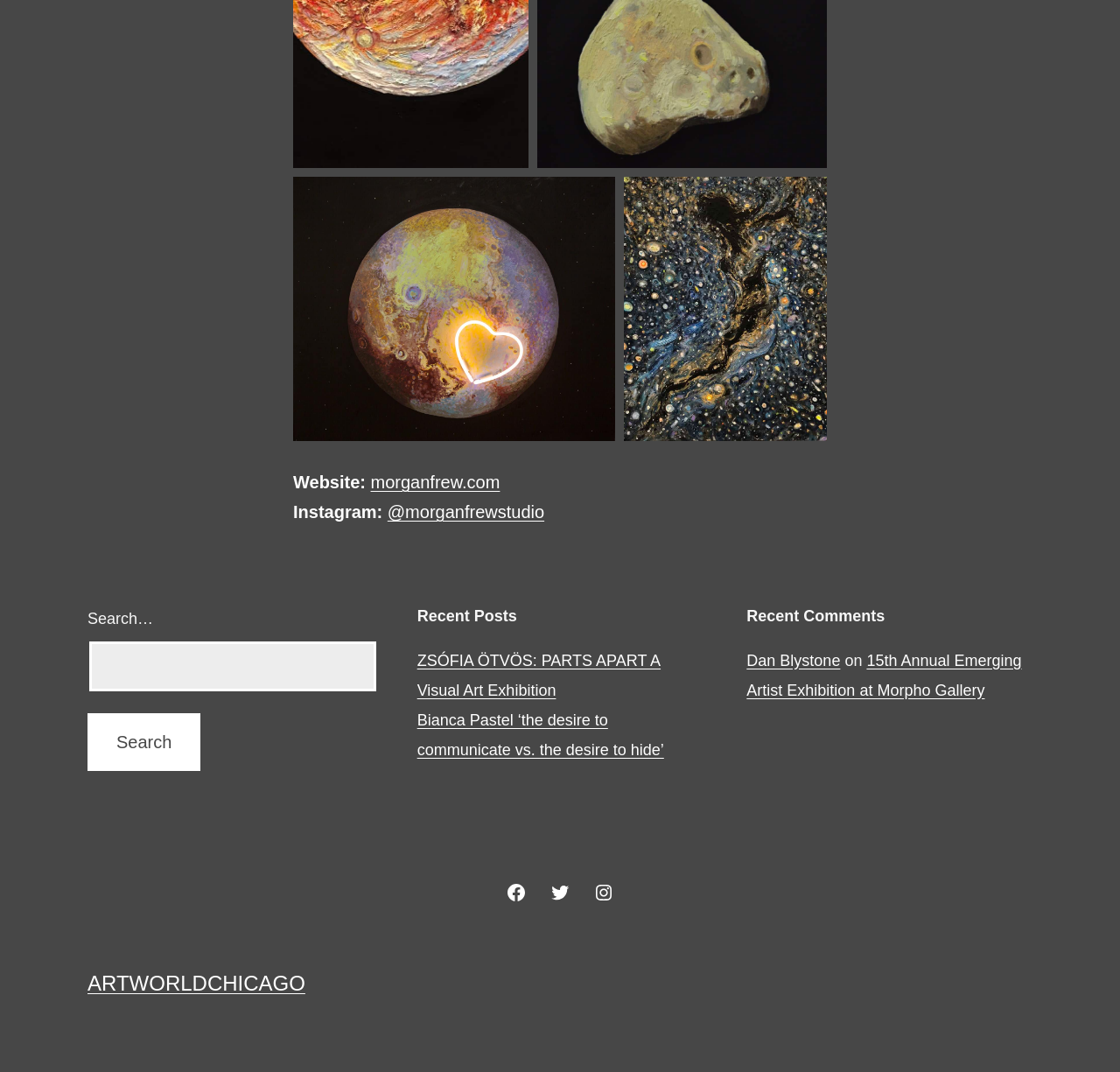Determine the bounding box coordinates for the area you should click to complete the following instruction: "Check recent comments".

[0.667, 0.608, 0.75, 0.624]